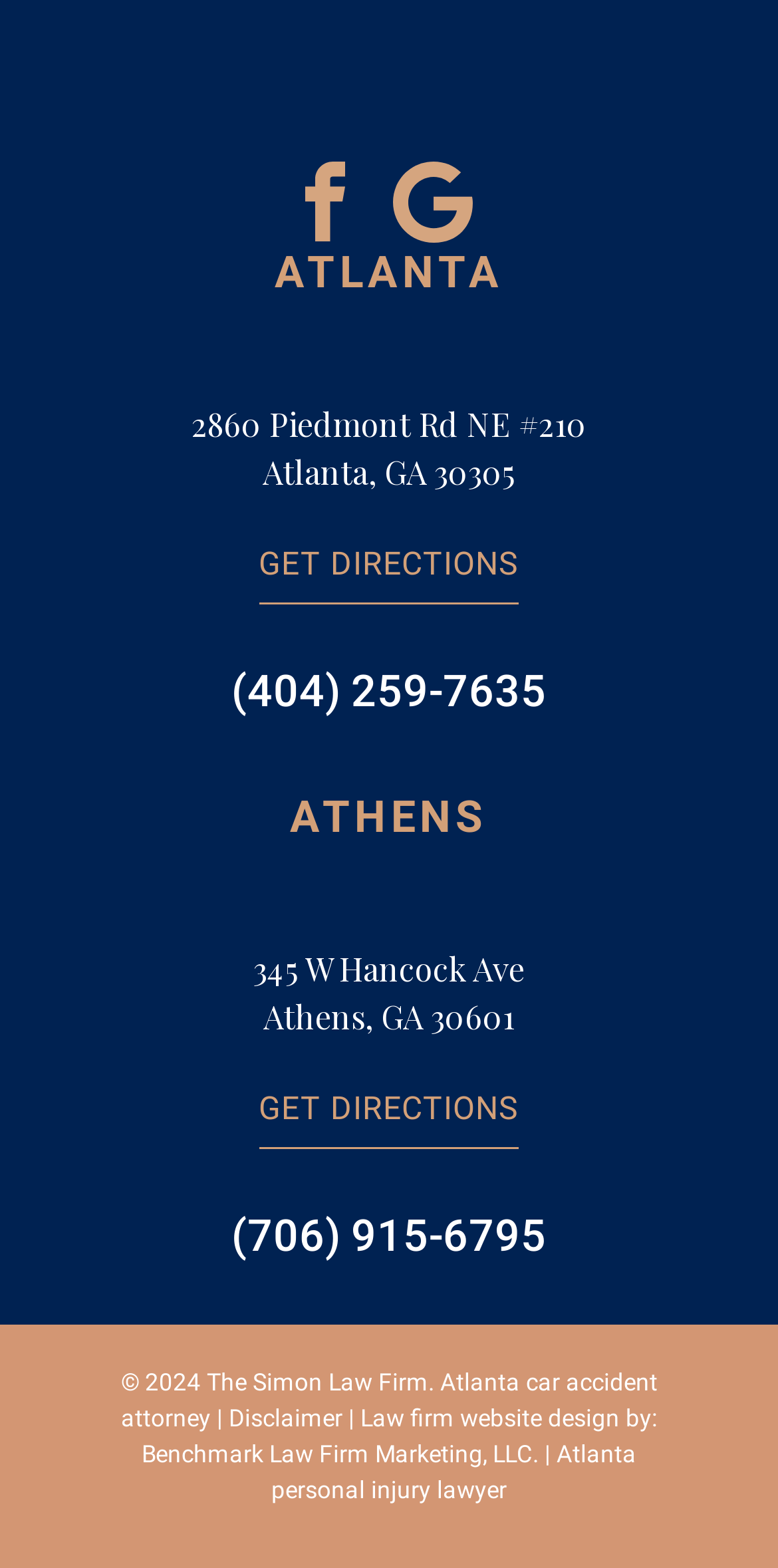Pinpoint the bounding box coordinates of the element you need to click to execute the following instruction: "Get directions to the Athens location". The bounding box should be represented by four float numbers between 0 and 1, in the format [left, top, right, bottom].

[0.332, 0.689, 0.668, 0.733]